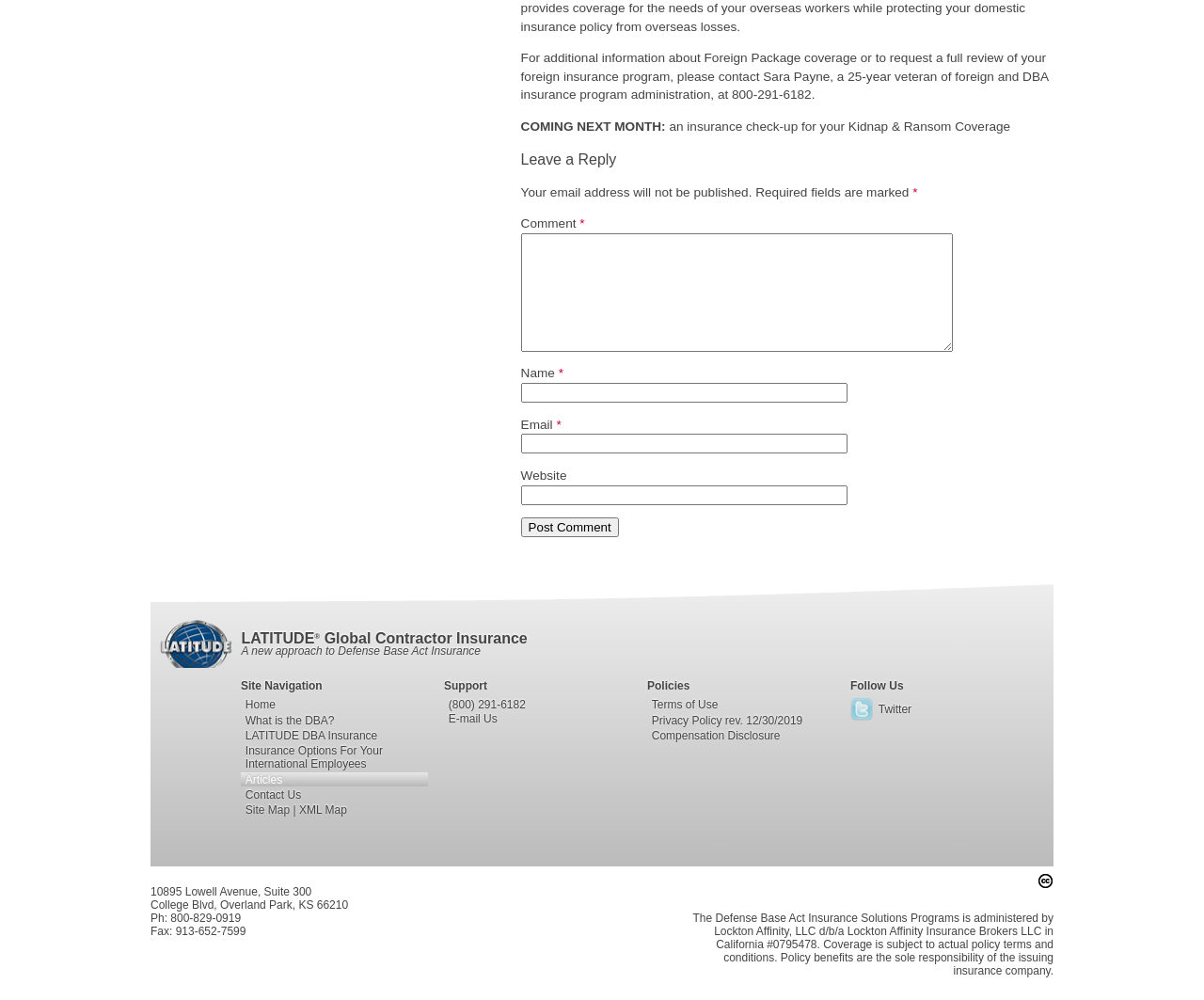How many links are there in the Support section?
Look at the screenshot and respond with one word or a short phrase.

2